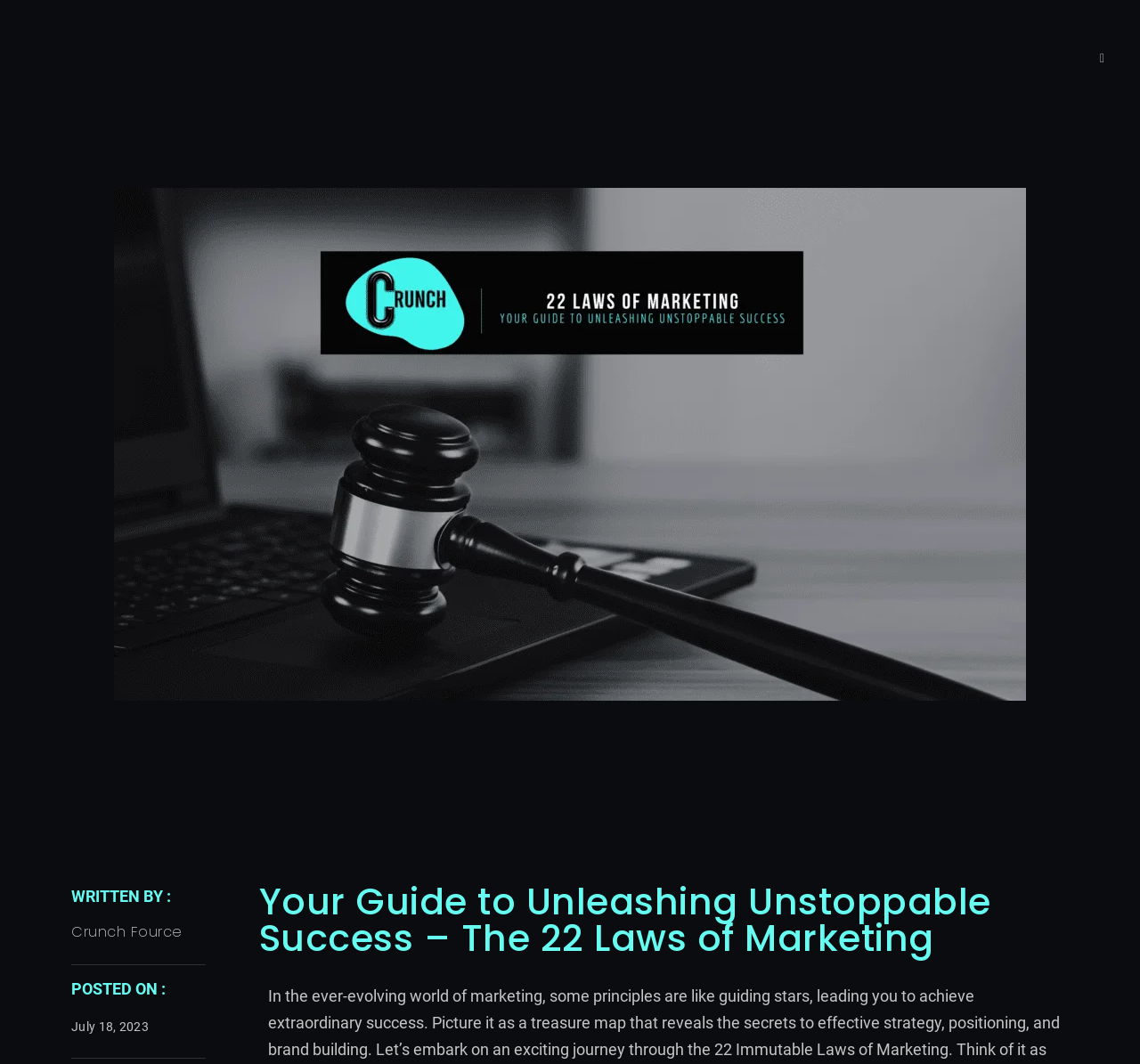Please provide a comprehensive response to the question based on the details in the image: When was this article posted?

I found the posting date by looking at the heading element that says 'POSTED ON :' and the adjacent link element that says 'July 18, 2023', which suggests that the article was posted on July 18, 2023.